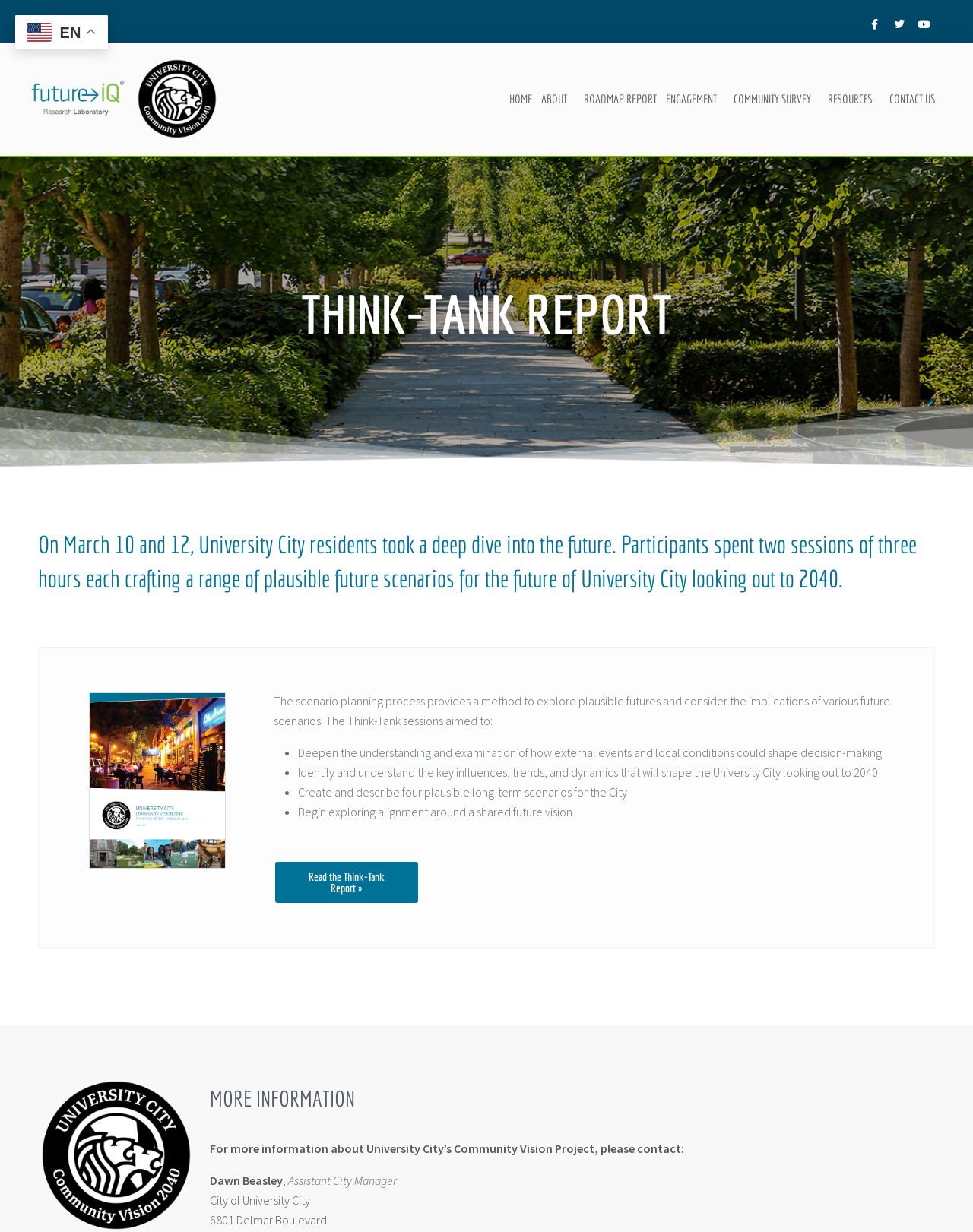Please examine the image and answer the question with a detailed explanation:
What is the contact information for more information about University City’s Community Vision Project?

According to the webpage, for more information about University City’s Community Vision Project, please contact Dawn Beasley, Assistant City Manager, at the City of University City, 6801 Delmar Boulevard.